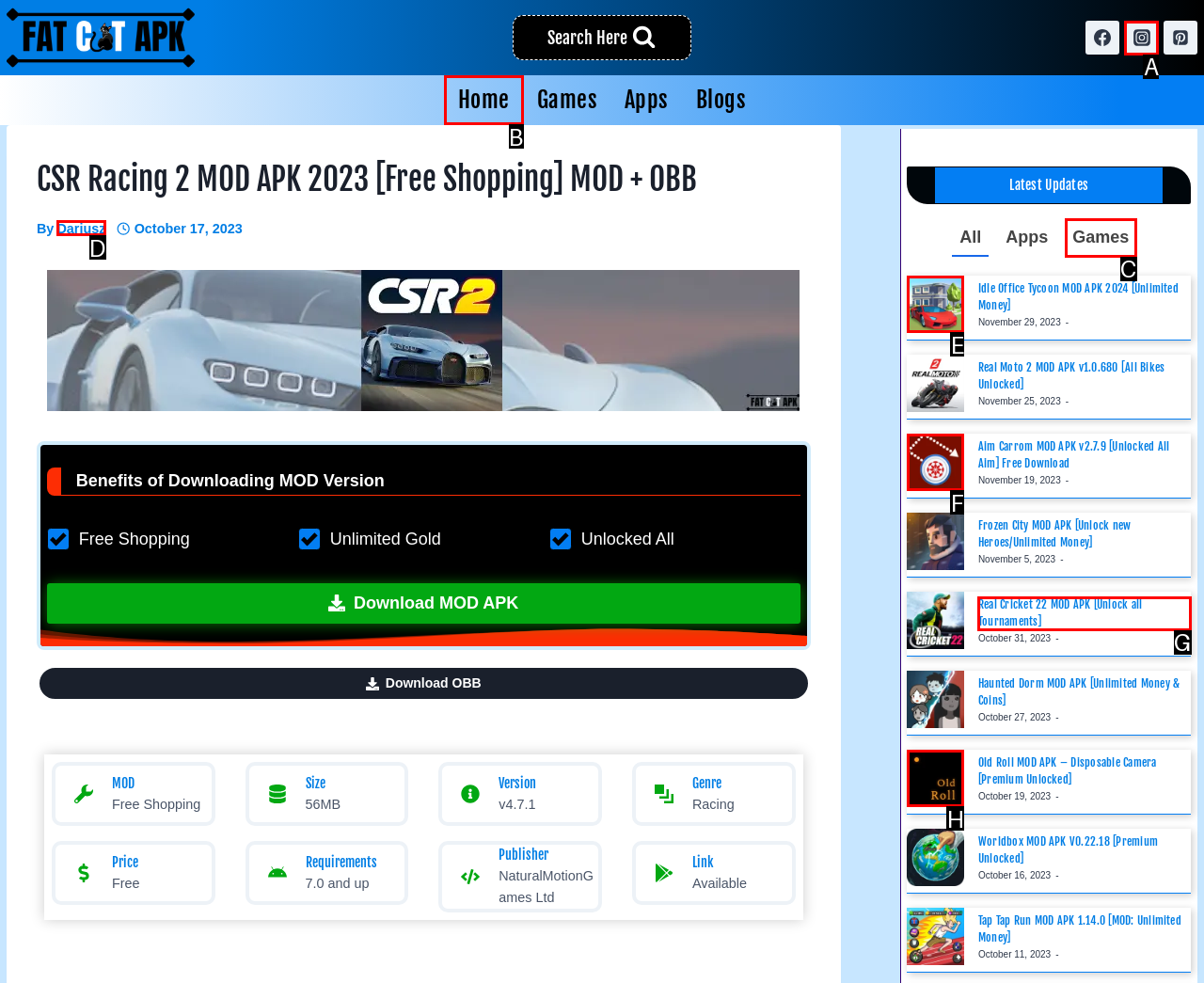Match the element description: About us to the correct HTML element. Answer with the letter of the selected option.

None